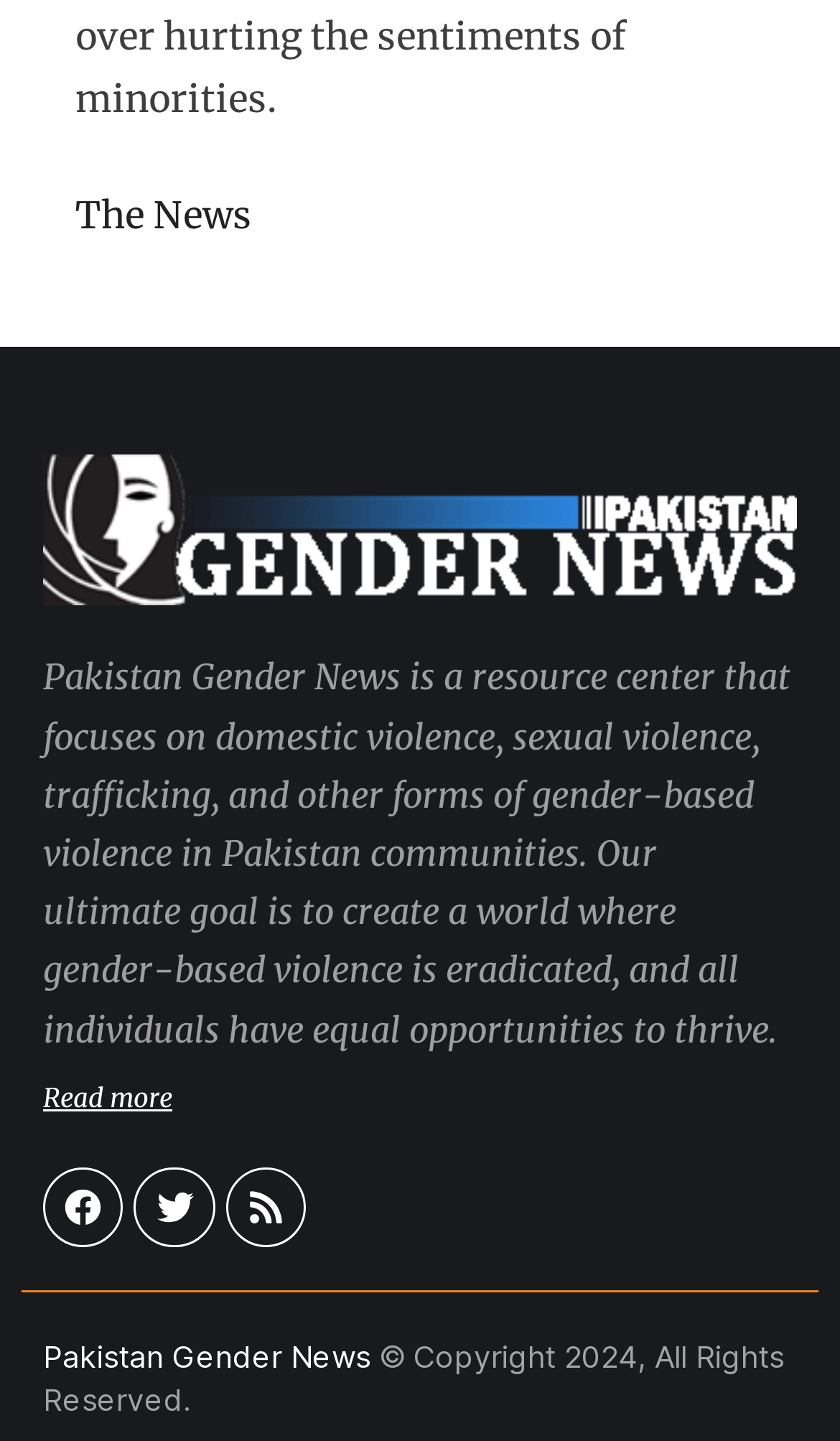Based on the element description: "Facebook", identify the bounding box coordinates for this UI element. The coordinates must be four float numbers between 0 and 1, listed as [left, top, right, bottom].

[0.051, 0.81, 0.147, 0.866]